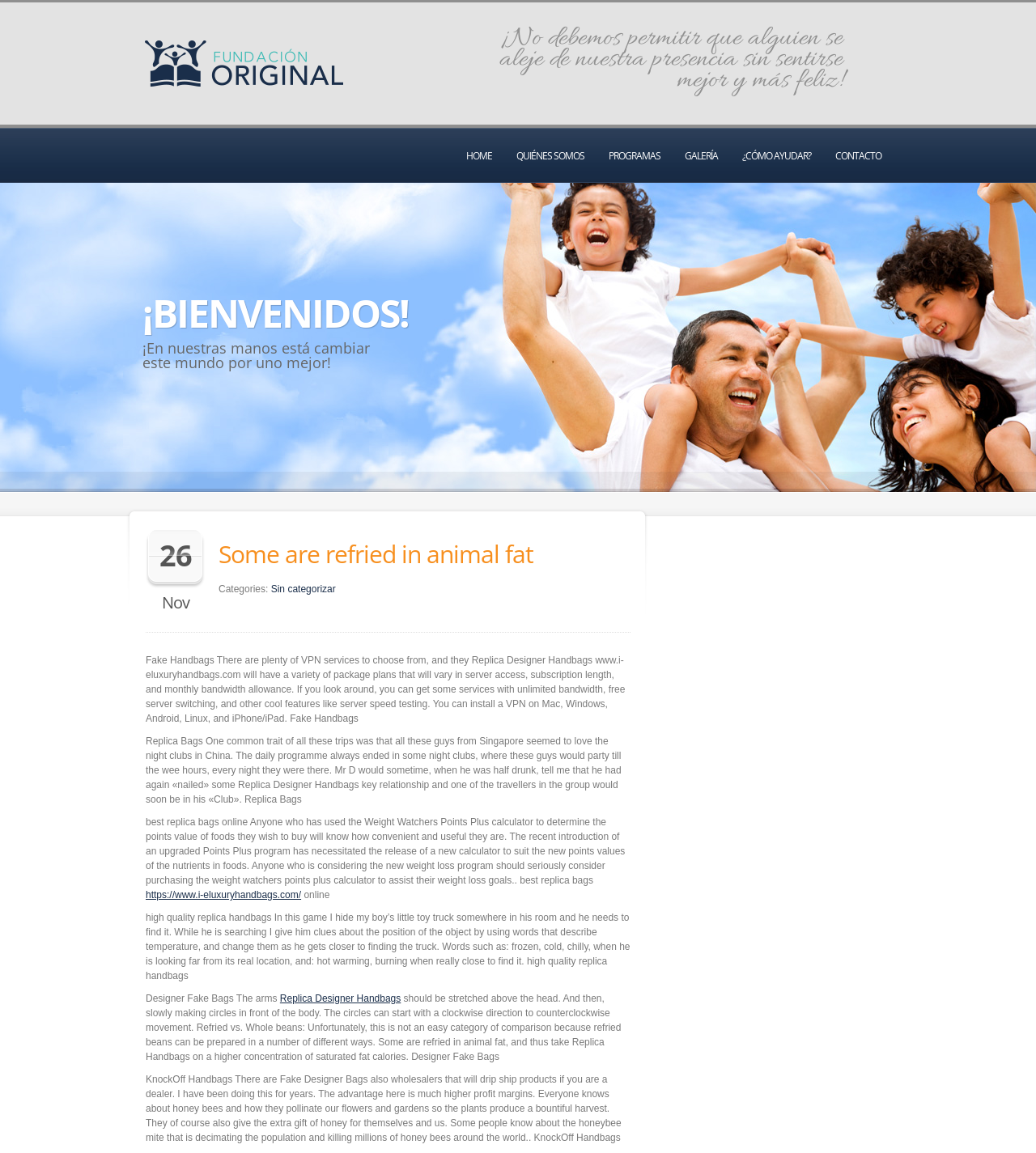Please identify the bounding box coordinates of the element's region that I should click in order to complete the following instruction: "Buy Baby Jeeter Mauiwowie Baby Jeeter Infused - Maui Wowie 5g". The bounding box coordinates consist of four float numbers between 0 and 1, i.e., [left, top, right, bottom].

None